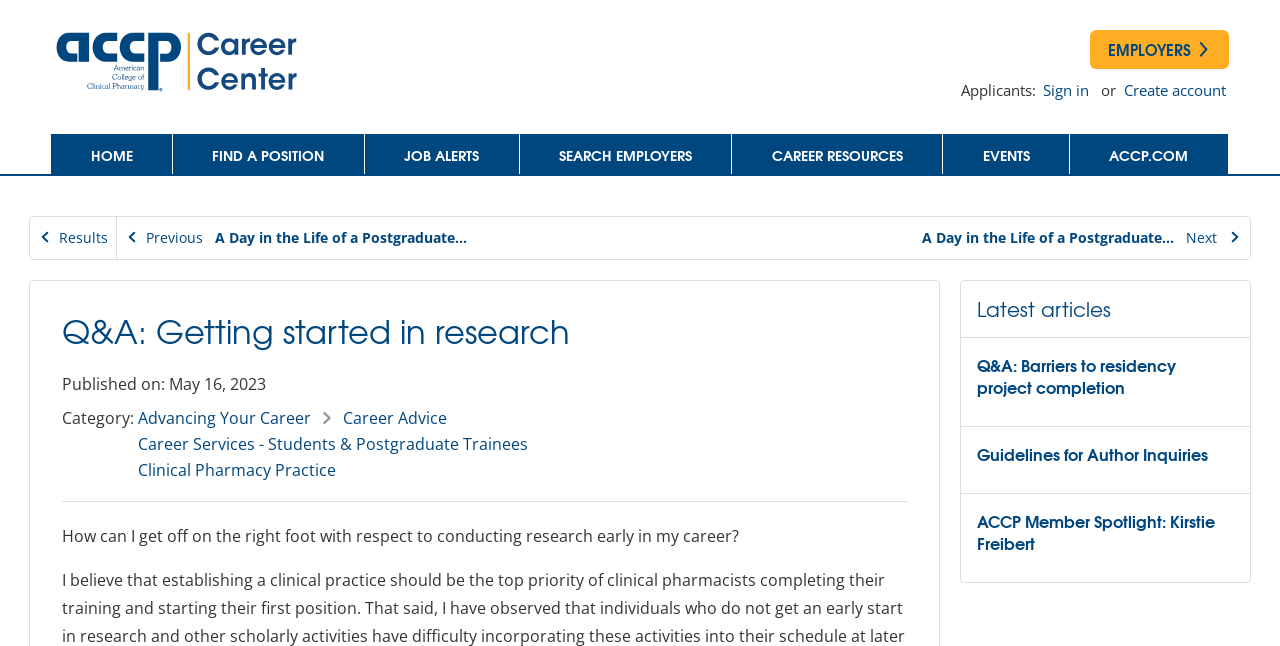Provide a short answer using a single word or phrase for the following question: 
What is the date of publication of the article?

May 16, 2023